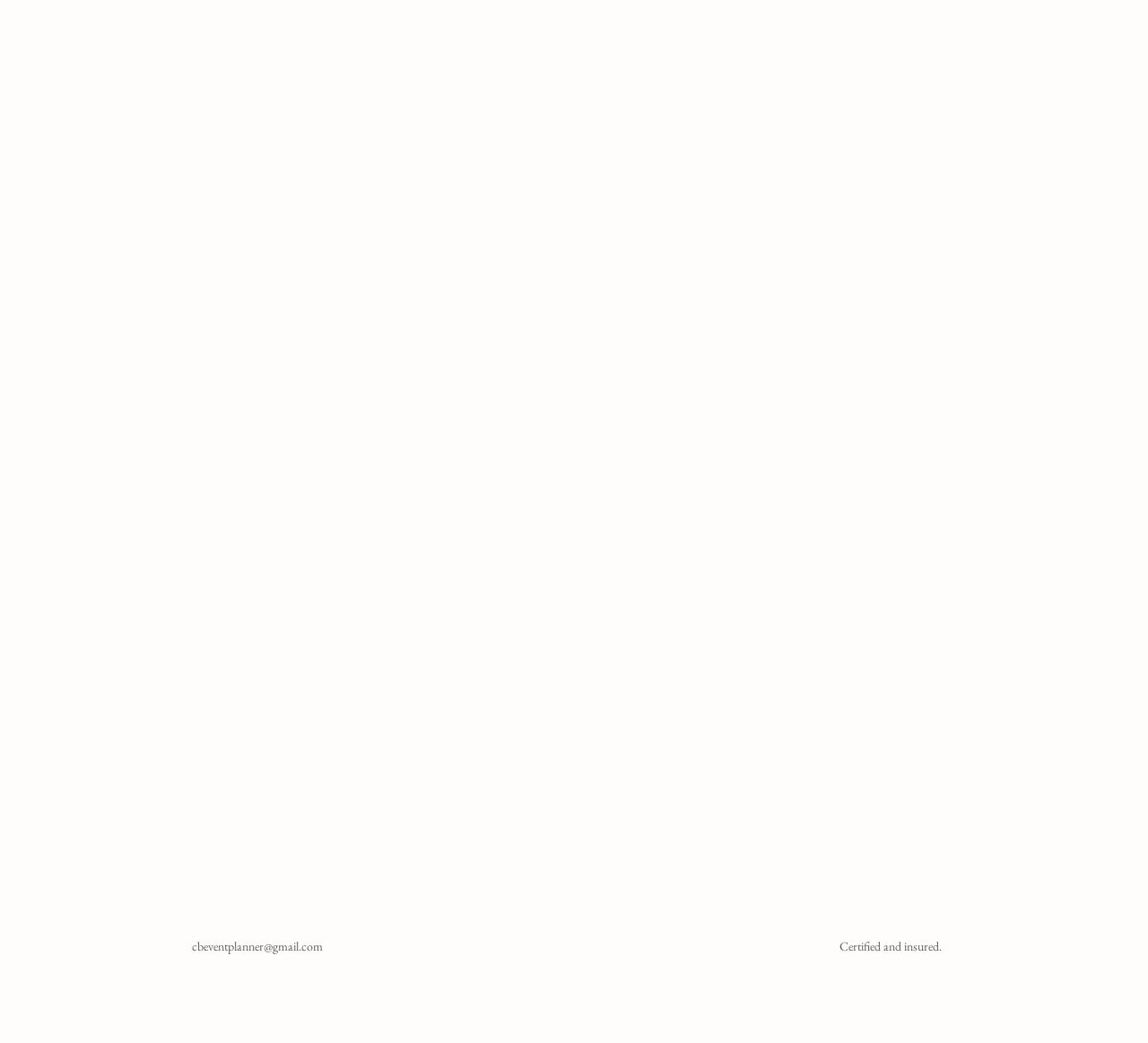Please answer the following question using a single word or phrase: How many social media links are there?

9